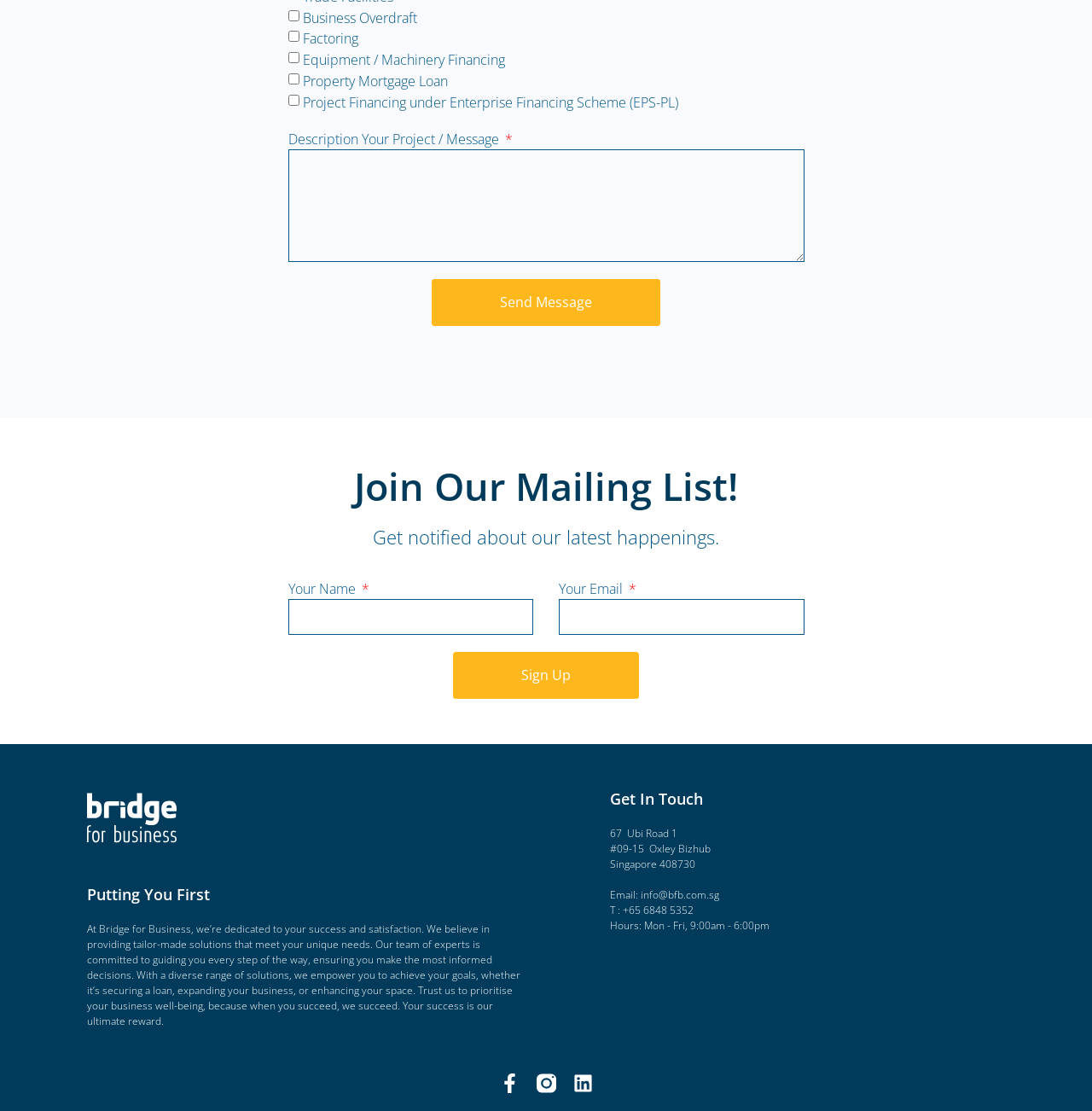Please provide a comprehensive answer to the question based on the screenshot: What is the address of the company?

The address of the company can be found in the 'Get In Touch' section, which lists the address as '67 Ubi Road 1, #09-15 Oxley Bizhub, Singapore 408730'.